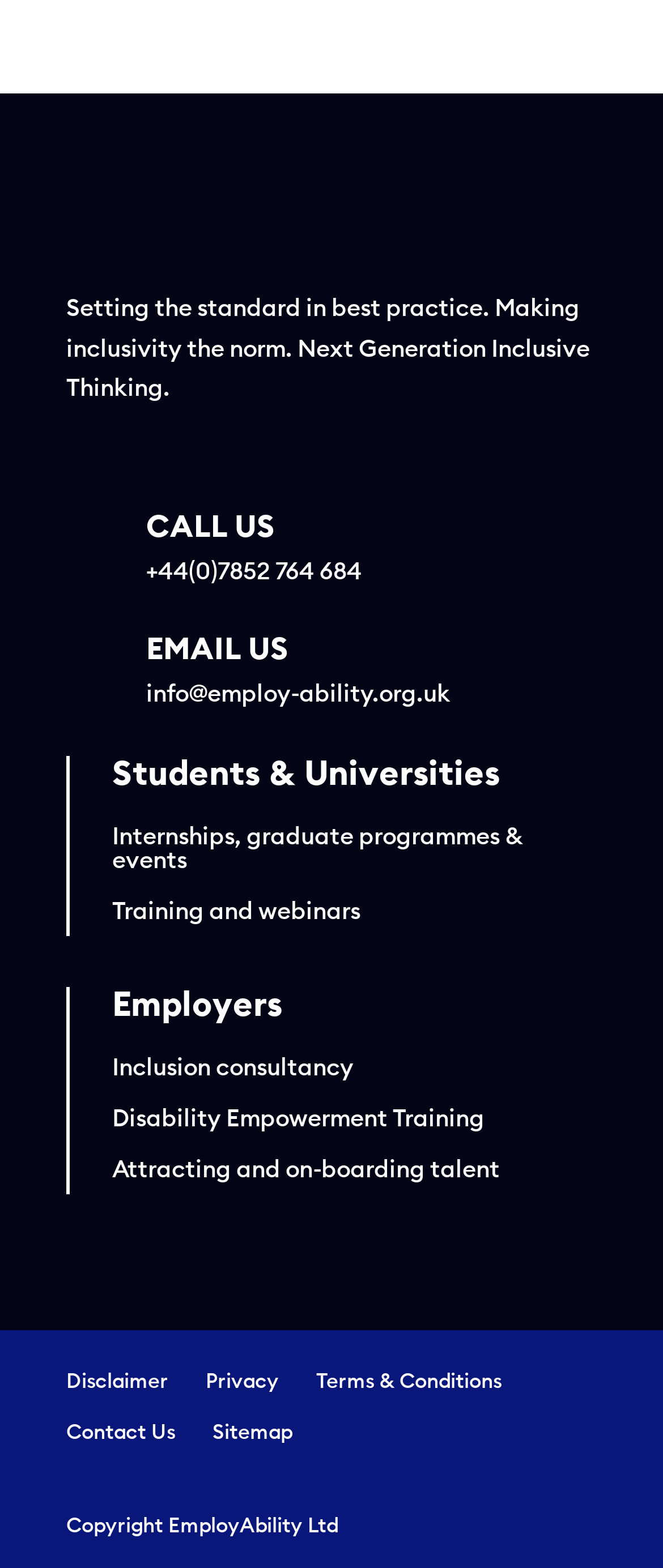Identify the bounding box coordinates for the UI element mentioned here: "Terms & Conditions". Provide the coordinates as four float values between 0 and 1, i.e., [left, top, right, bottom].

[0.477, 0.865, 0.756, 0.889]